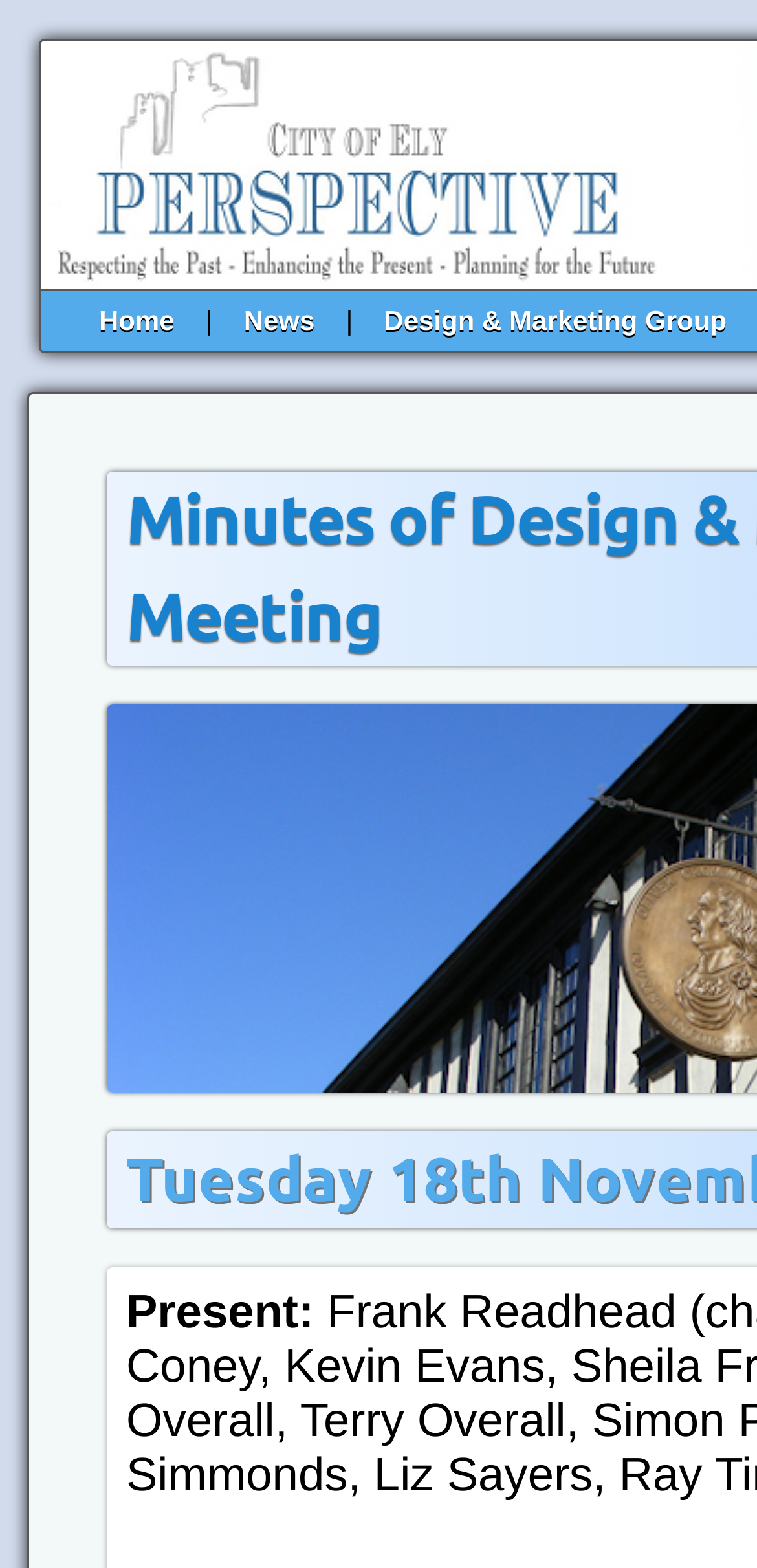Locate the primary heading on the webpage and return its text.

Minutes of Design & Marketing Meeting